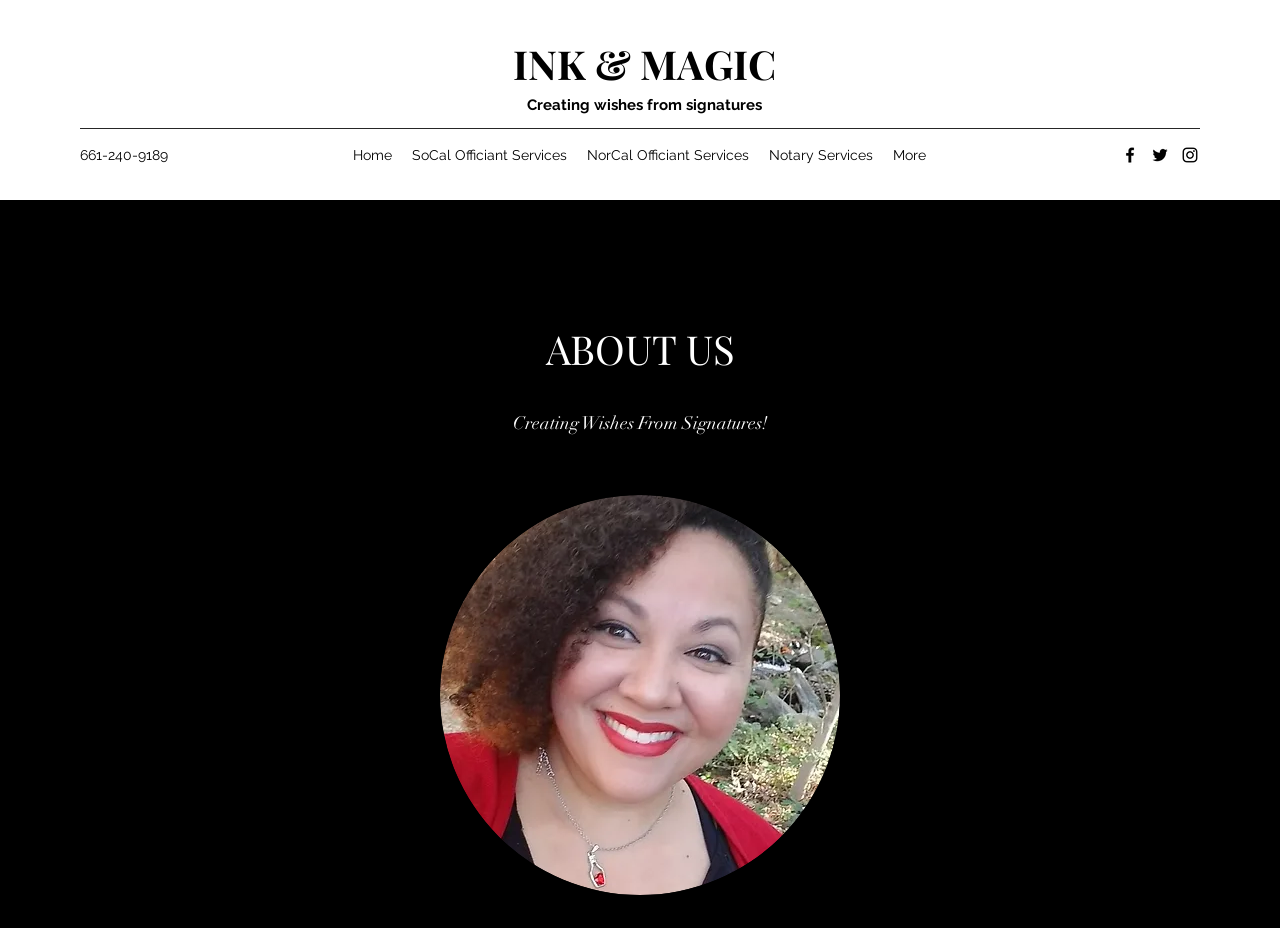Find the bounding box coordinates of the element I should click to carry out the following instruction: "Learn more about the owner Candice".

[0.344, 0.533, 0.656, 0.964]